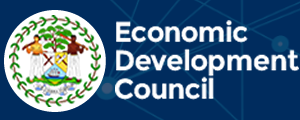What is prominently displayed in the emblem?
Answer the question in a detailed and comprehensive manner.

The caption states that the emblem incorporates elements of Belizean culture and governance, featuring traditional symbols that represent the council's commitment to fostering economic development in the country, which are prominently displayed.